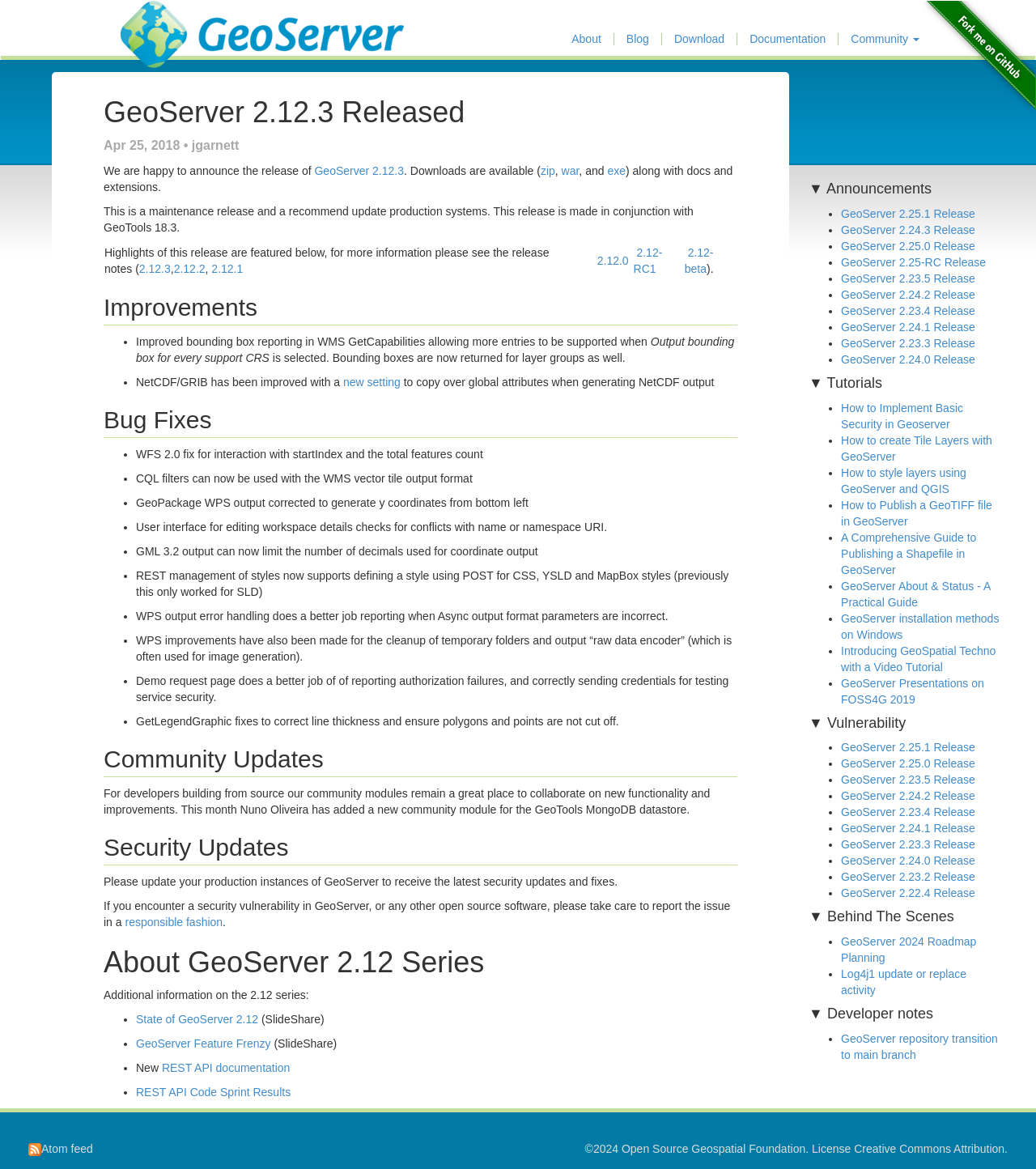What is the release date of GeoServer 2.12.3?
Using the image, provide a detailed and thorough answer to the question.

The release date of GeoServer 2.12.3 is mentioned below the heading 'GeoServer 2.12.3 Released' as 'Apr 25, 2018 • jgarnett'.